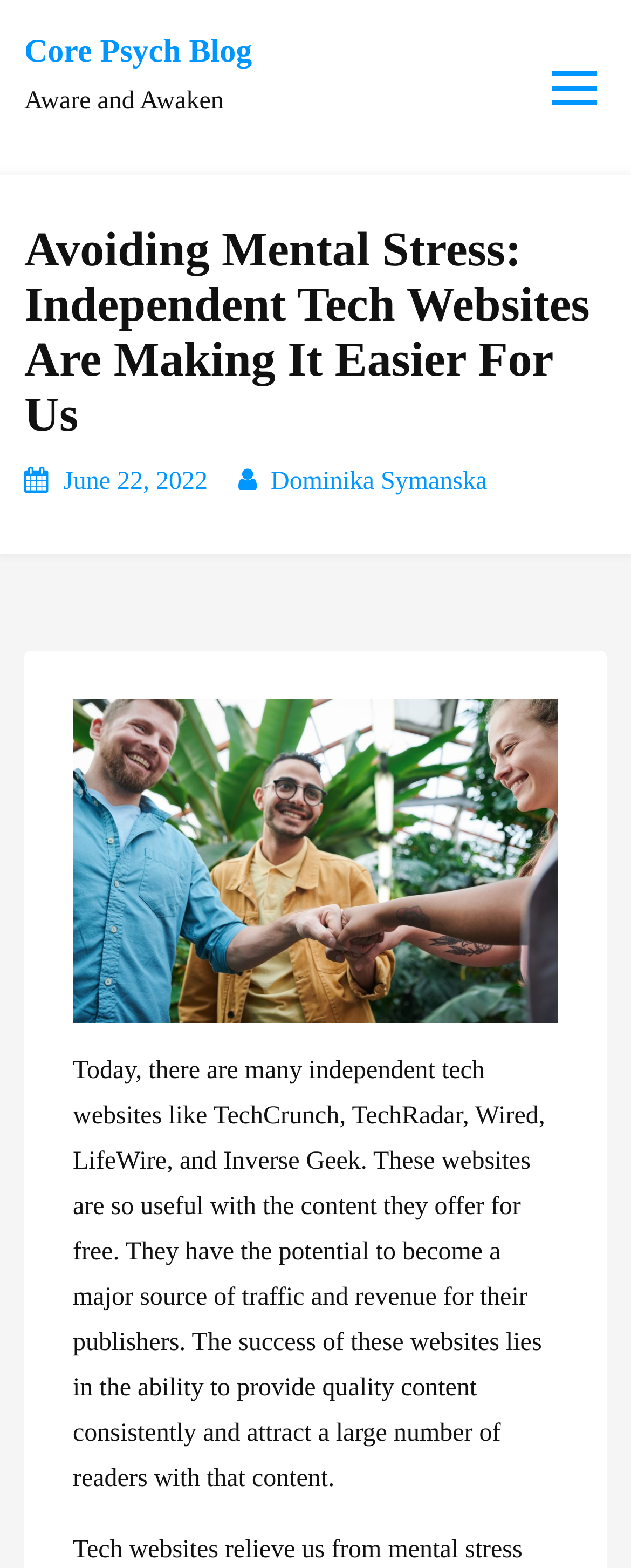What is the purpose of independent tech websites?
Provide a short answer using one word or a brief phrase based on the image.

To provide quality content and attract readers